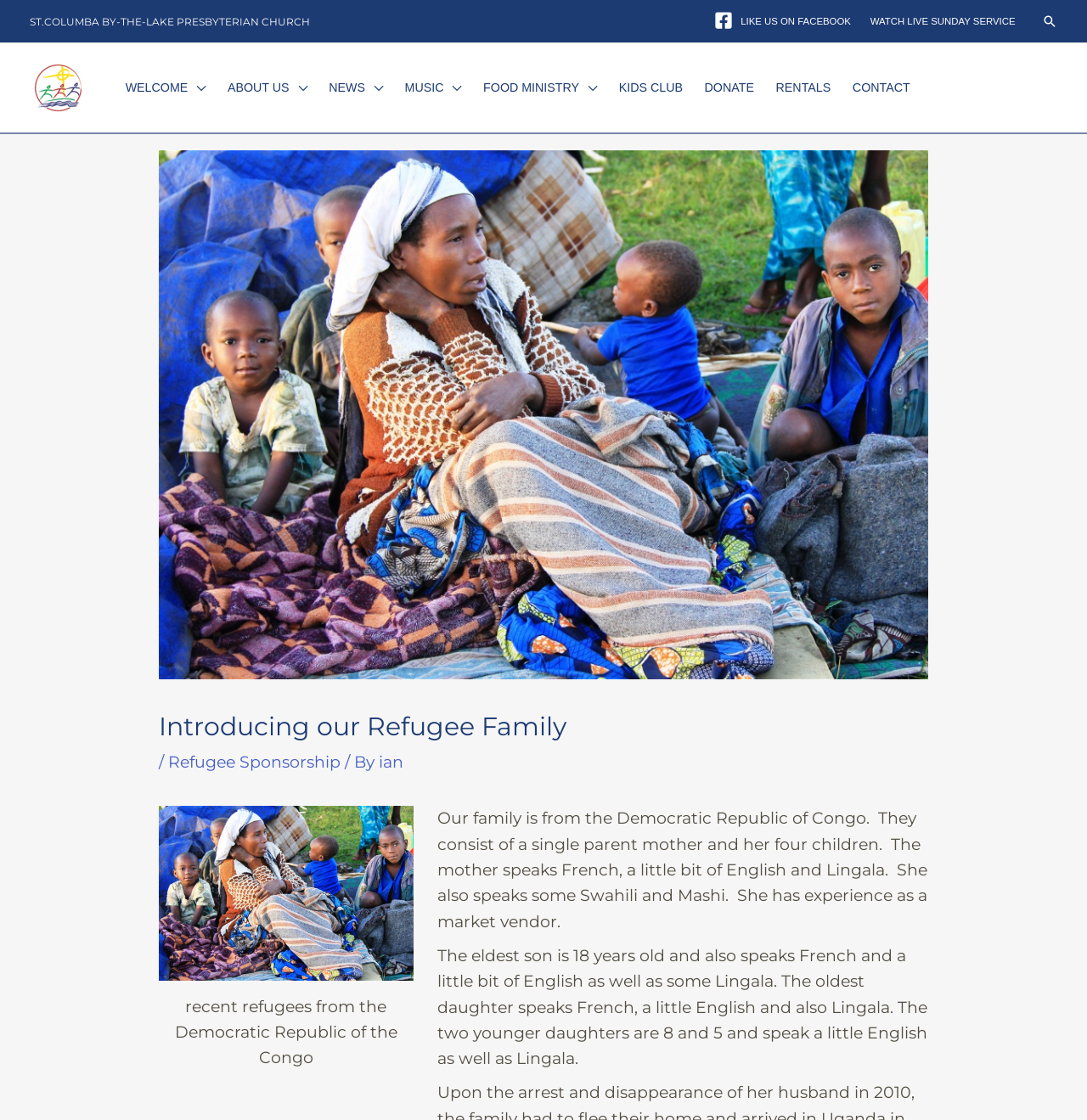Provide a thorough description of the webpage you see.

The webpage is about introducing a refugee family sponsored by St. Columba by-the-Lake Presbyterian Church. At the top left, there is a link to the church's website and a logo image. On the top right, there are social media links, including a Facebook link with an image, and a navigation menu with links to "LIKE US ON FACEBOOK" and "WATCH LIVE SUNDAY SERVICE".

Below the top section, there is a main navigation menu with links to "WELCOME", "ABOUT US", "NEWS", "MUSIC", "FOOD MINISTRY", "KIDS CLUB", "DONATE", "RENTALS", and "CONTACT". 

The main content of the page is about the refugee family. There is a large image of refugees in Uganda at the top, followed by a heading "Introducing our Refugee Family" and a link to "Refugee Sponsorship". The text describes the family, consisting of a single parent mother and her four children, and provides information about their language skills and experience.

Below the text, there is a figure with an image of refugees in Uganda and a caption describing the recent refugees from the Democratic Republic of the Congo. The webpage also includes two paragraphs of text providing more information about the family members, including their ages and language skills.